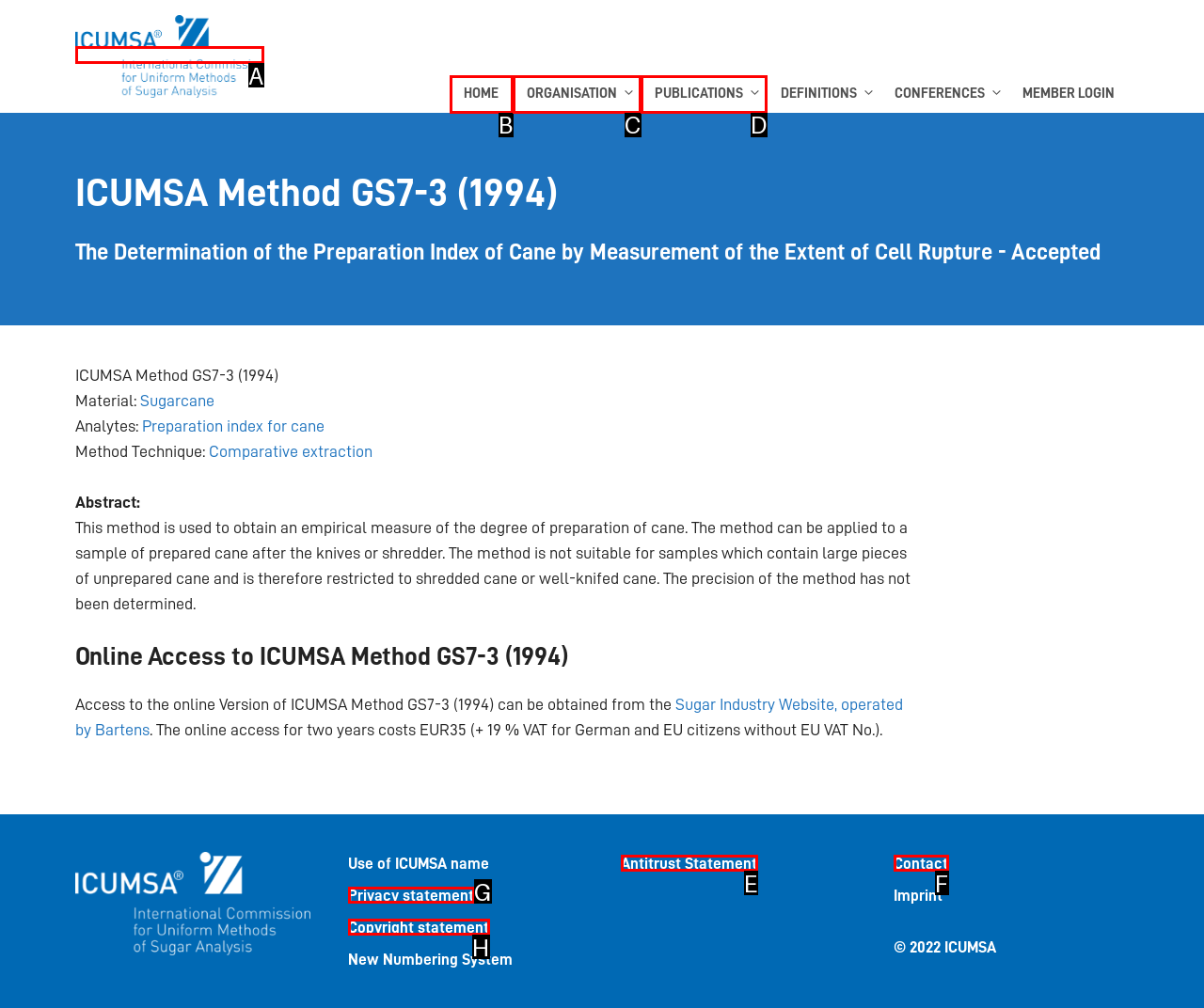Based on the description: Antitrust Statement
Select the letter of the corresponding UI element from the choices provided.

E